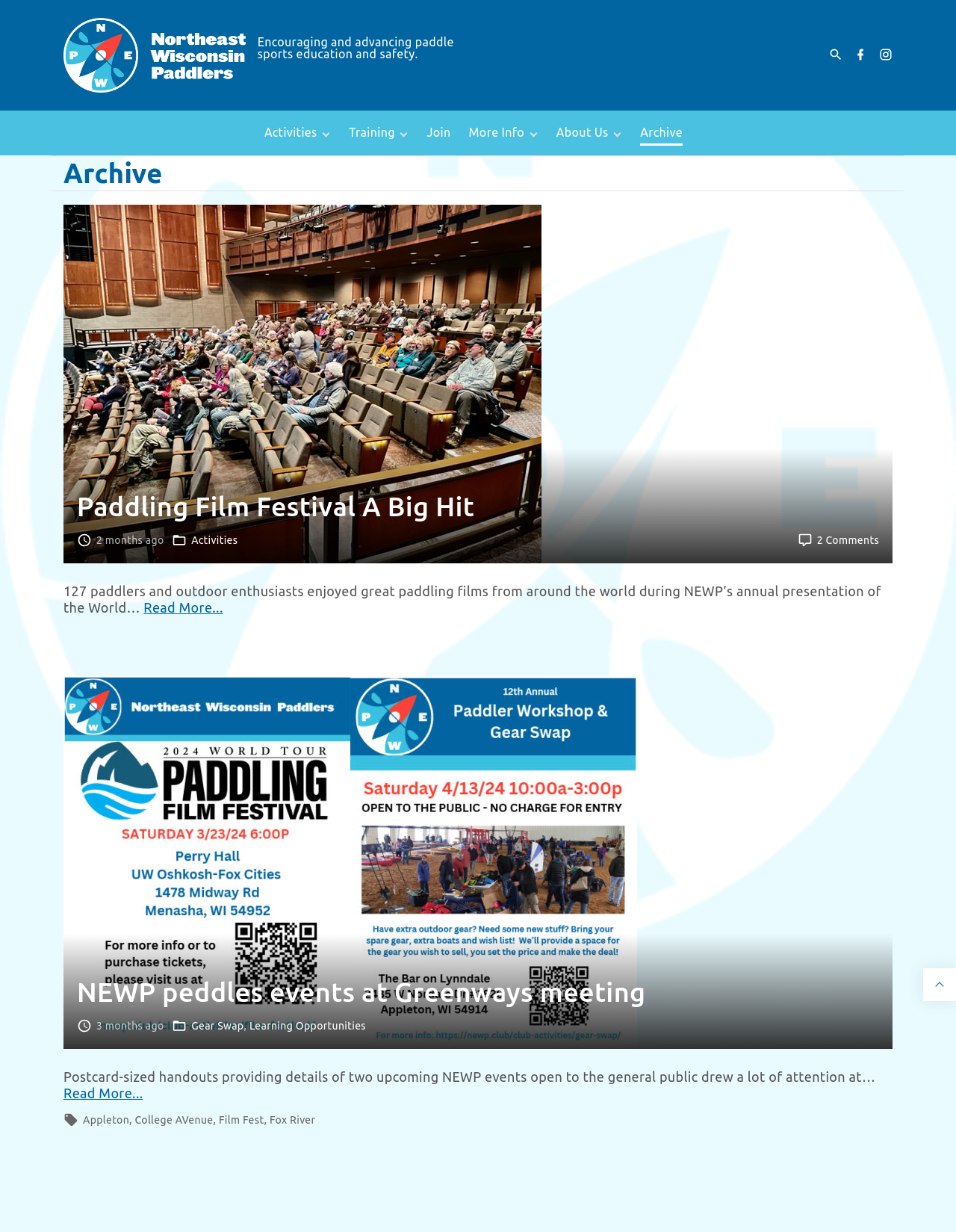Provide the bounding box coordinates for the UI element that is described by this text: "Donate". The coordinates should be in the form of four float numbers between 0 and 1: [left, top, right, bottom].

[0.582, 0.144, 0.642, 0.162]